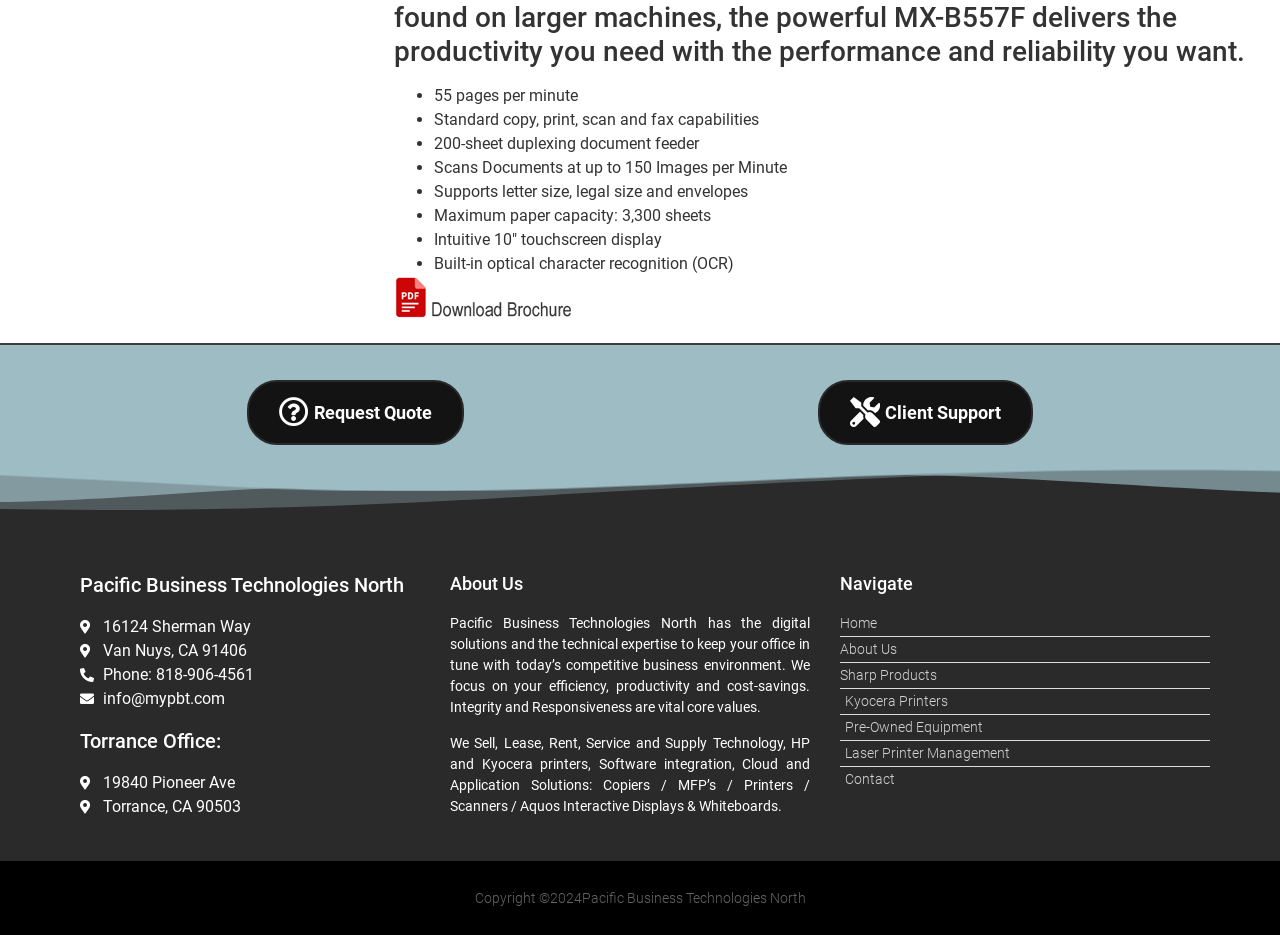Determine the bounding box coordinates for the HTML element mentioned in the following description: "16124 Sherman Way". The coordinates should be a list of four floats ranging from 0 to 1, represented as [left, top, right, bottom].

[0.062, 0.658, 0.344, 0.684]